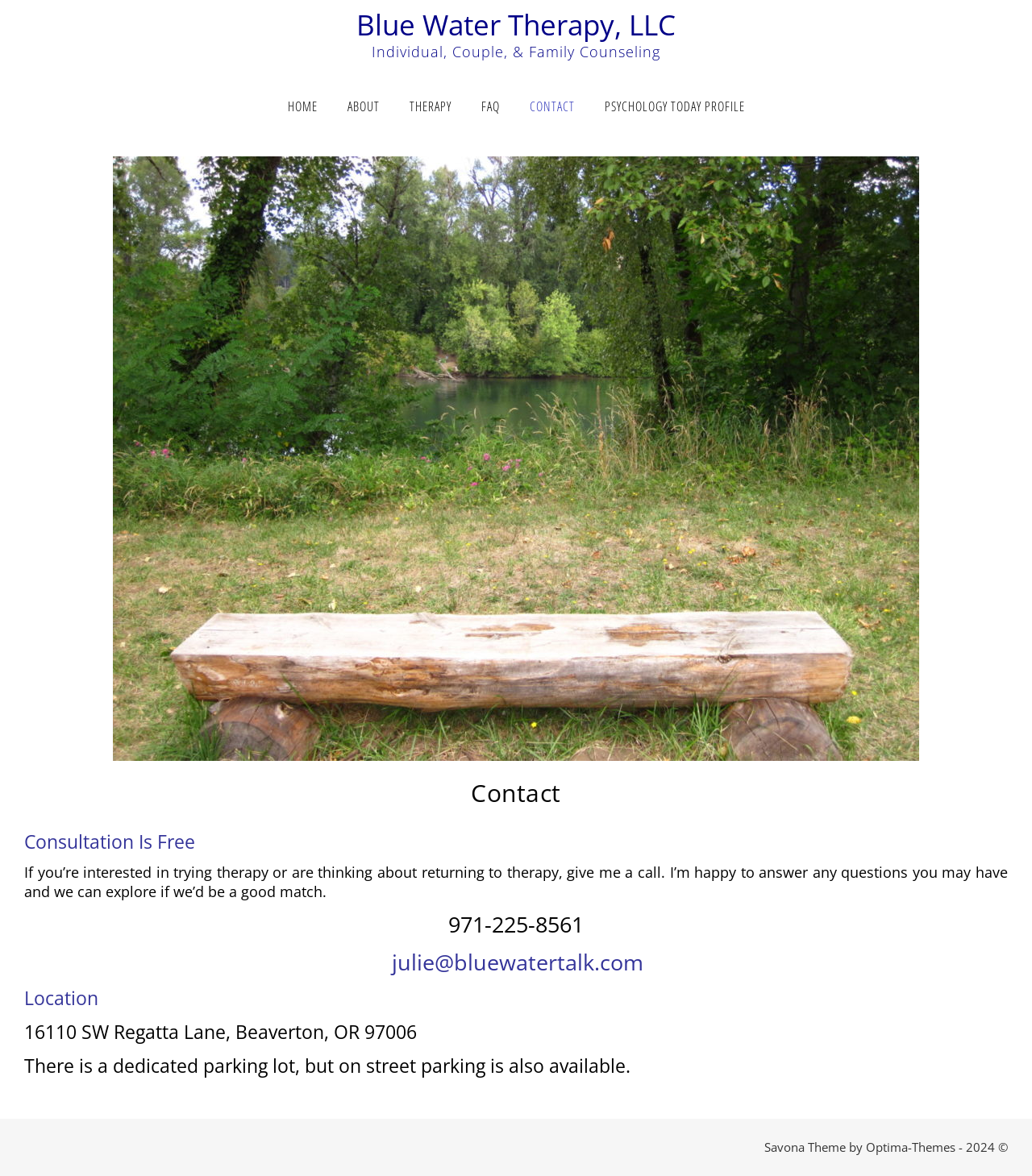Determine the bounding box for the UI element that matches this description: "Blue Water Therapy, LLC".

[0.345, 0.009, 0.655, 0.033]